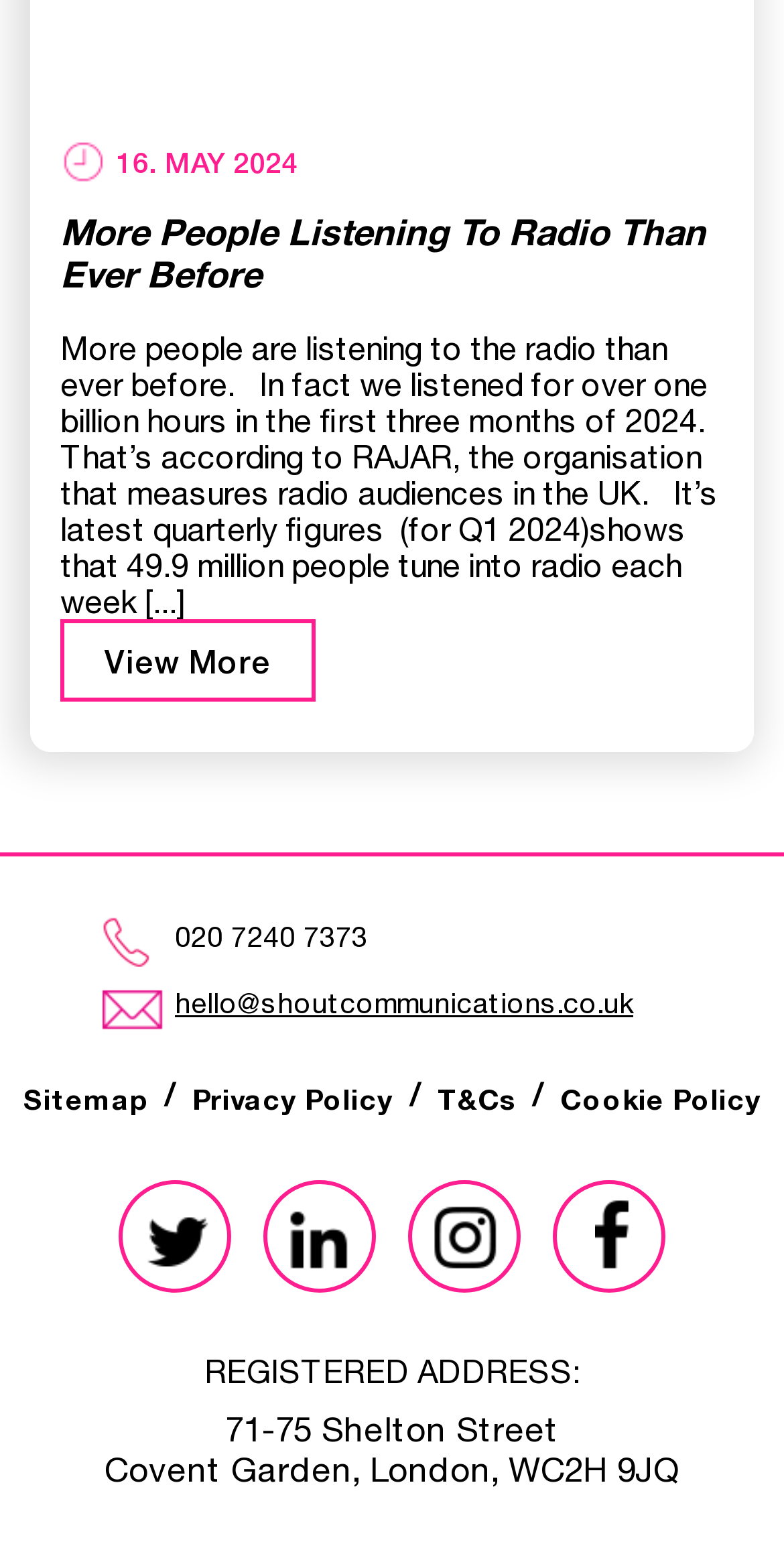How many people tune into radio each week?
Refer to the image and provide a detailed answer to the question.

The text states, 'It’s latest quarterly figures (for Q1 2024) shows that 49.9 million people tune into radio each week [...]' This indicates that 49.9 million people tune into radio each week.